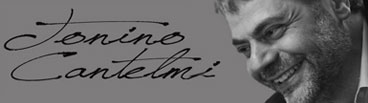Explain what is happening in the image with as much detail as possible.

The image showcases a smiling portrait of Tonino Cantelmi, accompanied by his signature in a stylized font. Cantelmi is noted for his work in psychiatry, particularly focusing on the psychological effects of the internet and associated behaviors. The soft gray background accentuates his friendly expression, reflecting his approachable demeanor as a medical professional. This visual element is likely intended to accompany content related to his contributions in the field of cyberspace psychopathology, emphasizing his expertise and engaging personality.